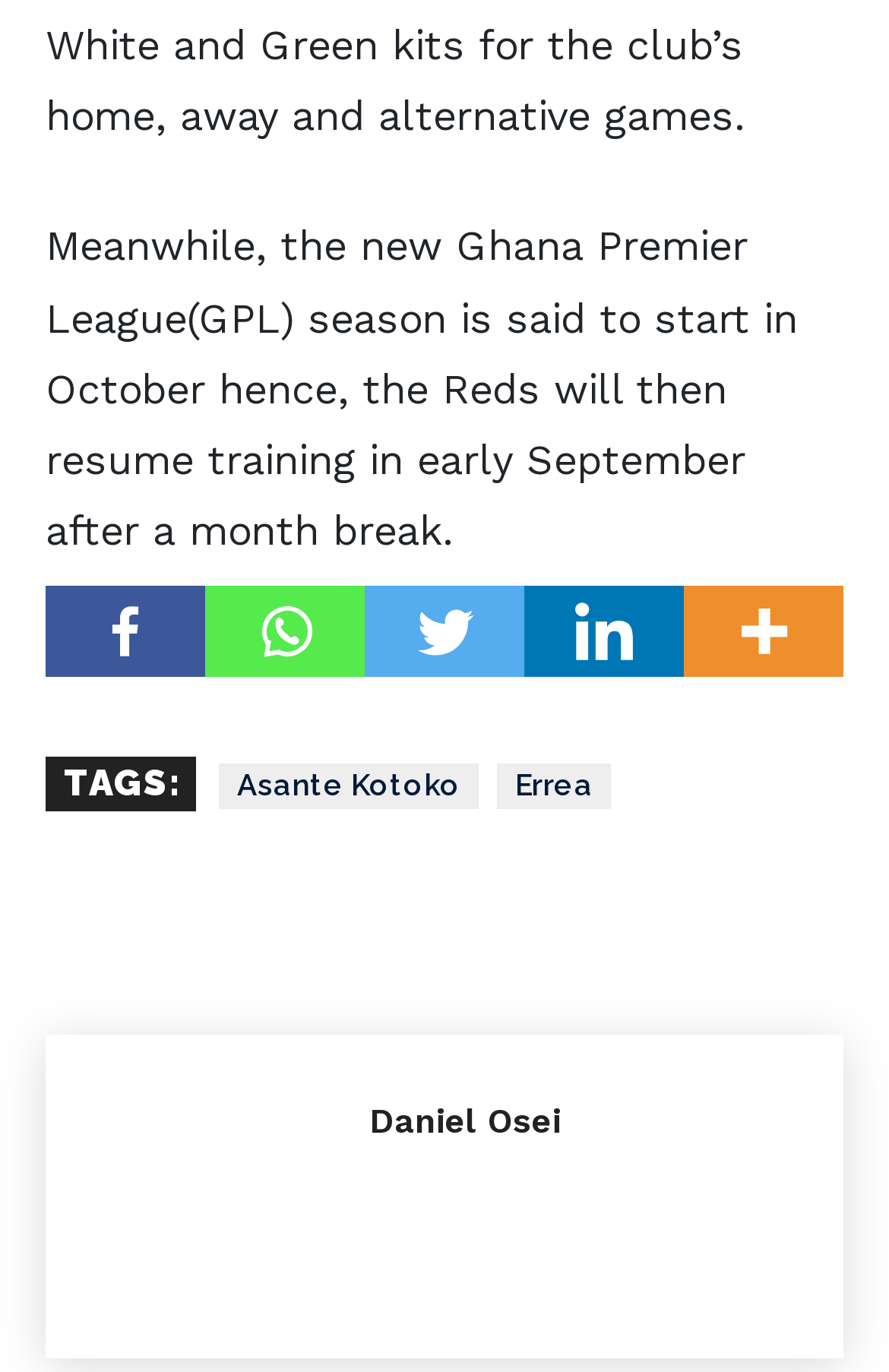What is the name of the person mentioned in the article?
Using the image as a reference, answer the question with a short word or phrase.

Daniel Osei